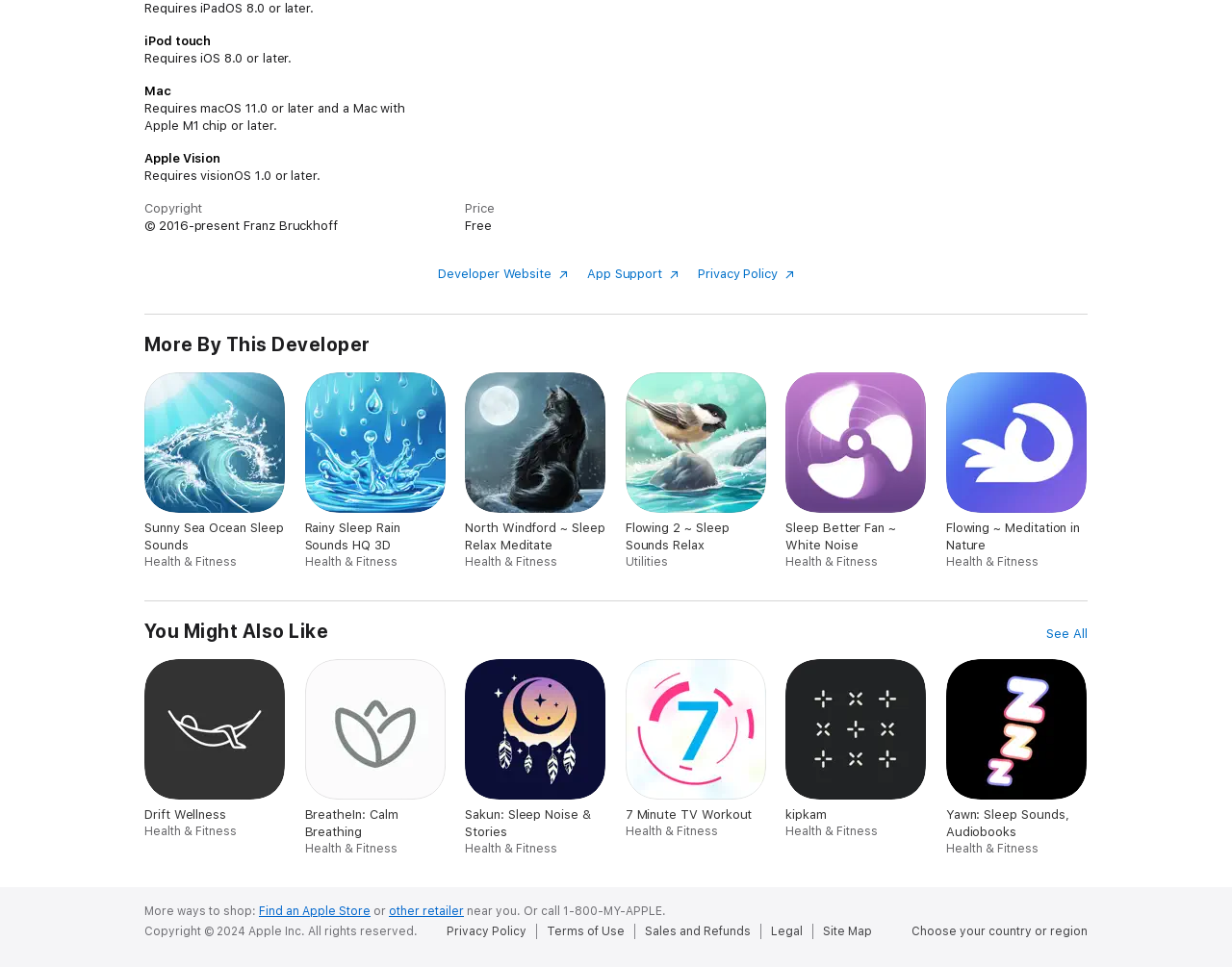Show me the bounding box coordinates of the clickable region to achieve the task as per the instruction: "See more recommendations".

[0.85, 0.647, 0.883, 0.665]